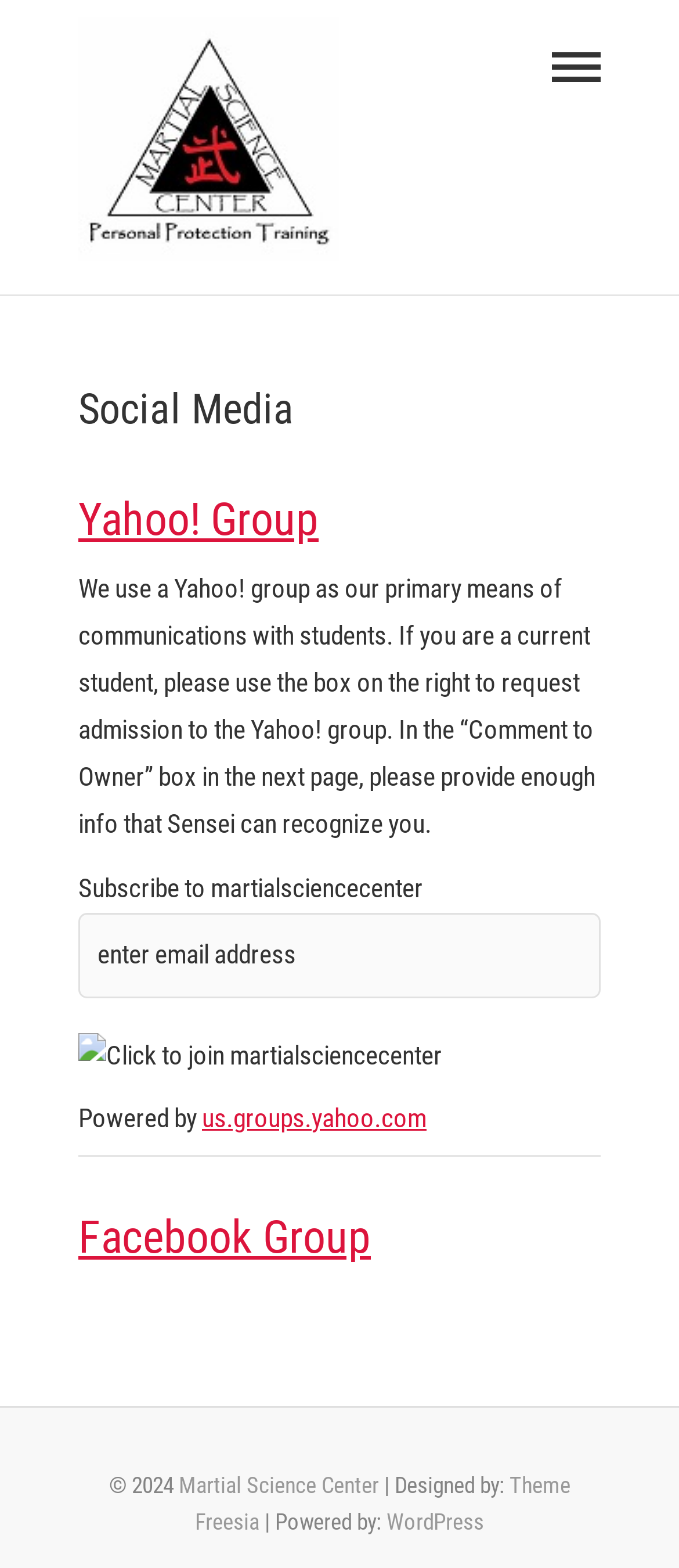Show the bounding box coordinates for the HTML element described as: "Martial Science Center".

[0.263, 0.939, 0.558, 0.956]